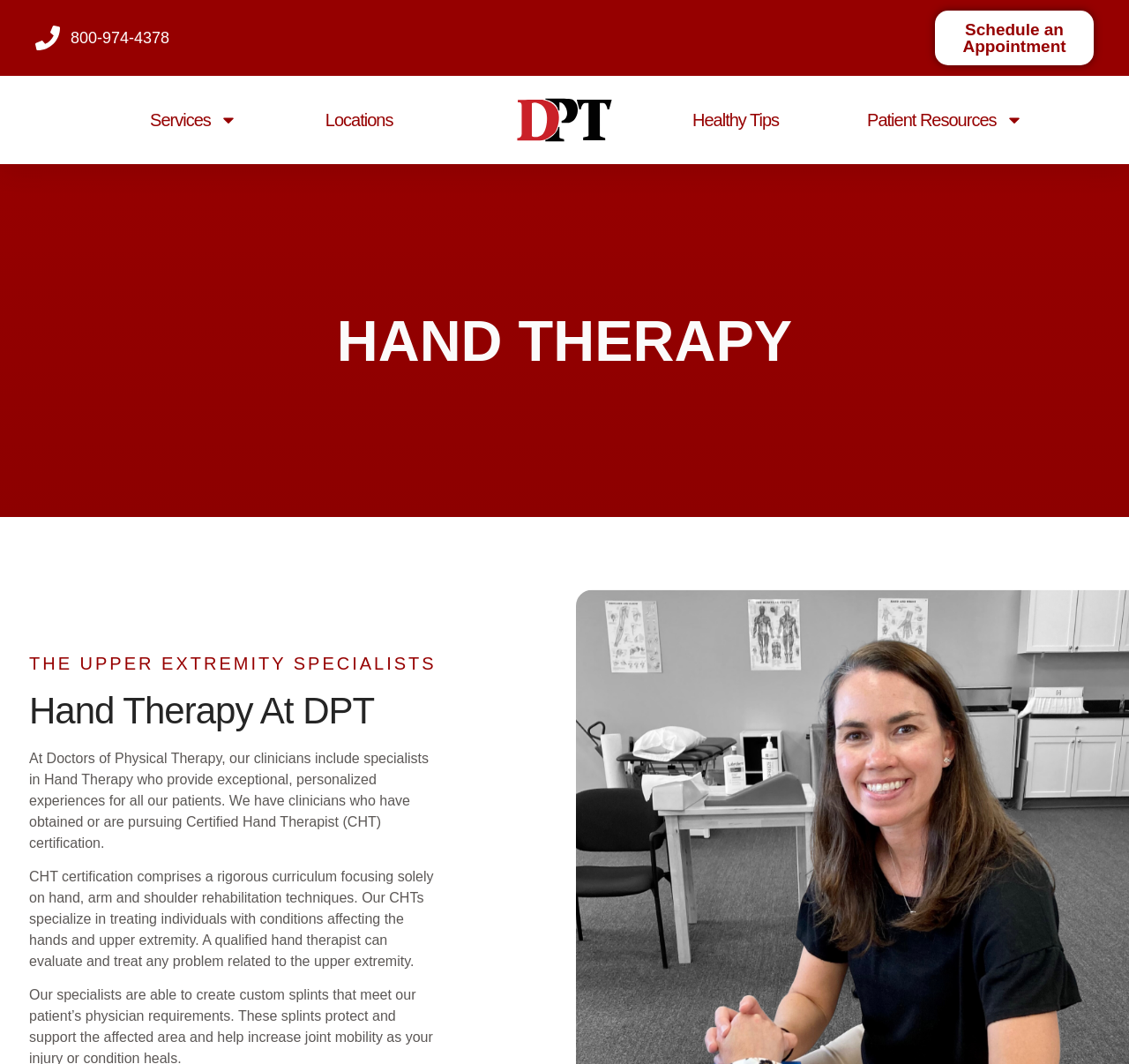Using the provided element description, identify the bounding box coordinates as (top-left x, top-left y, bottom-right x, bottom-right y). Ensure all values are between 0 and 1. Description: Services

[0.094, 0.094, 0.249, 0.132]